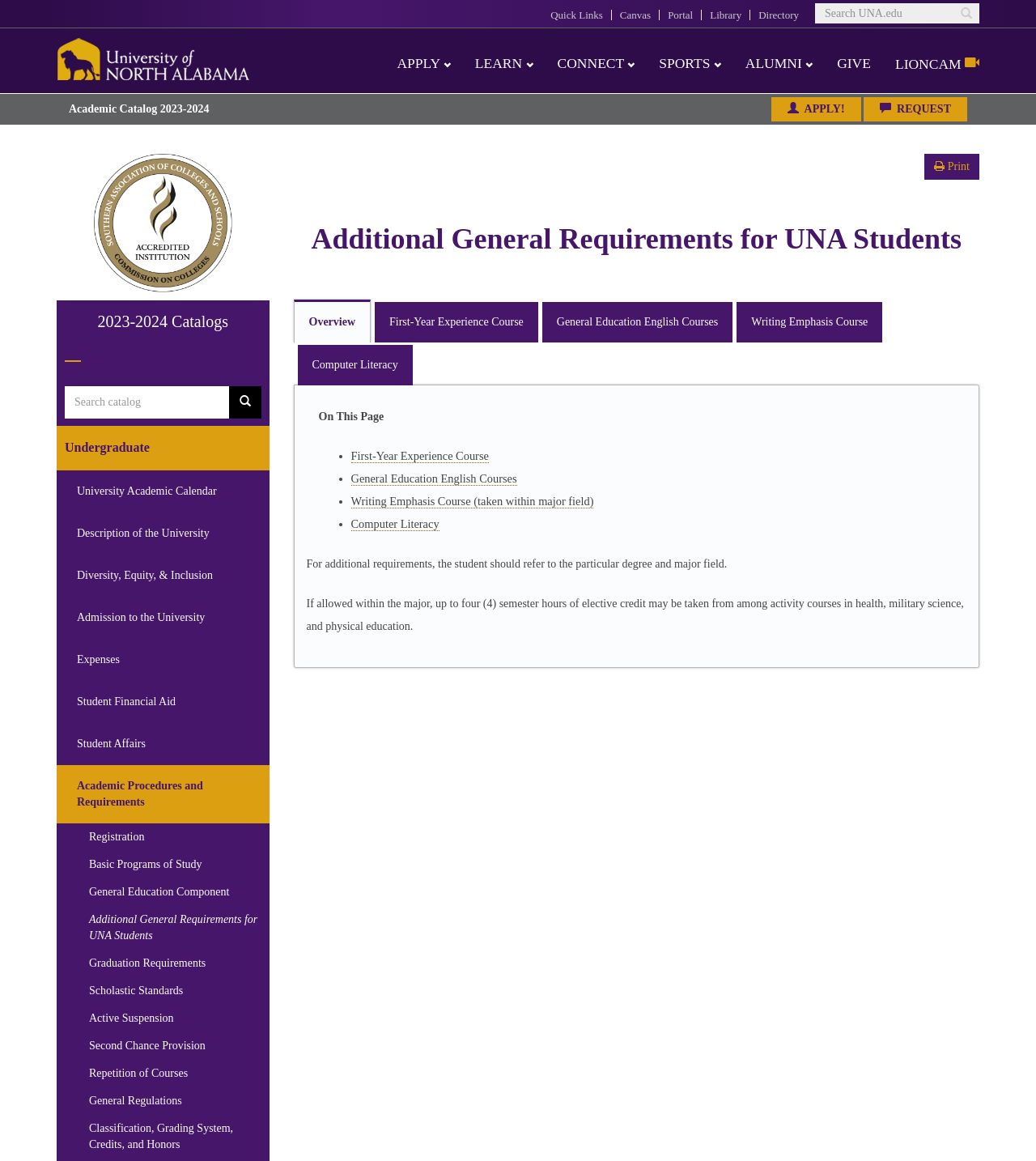Identify the bounding box coordinates for the region to click in order to carry out this instruction: "Go to University of North Alabama". Provide the coordinates using four float numbers between 0 and 1, formatted as [left, top, right, bottom].

[0.055, 0.031, 0.242, 0.07]